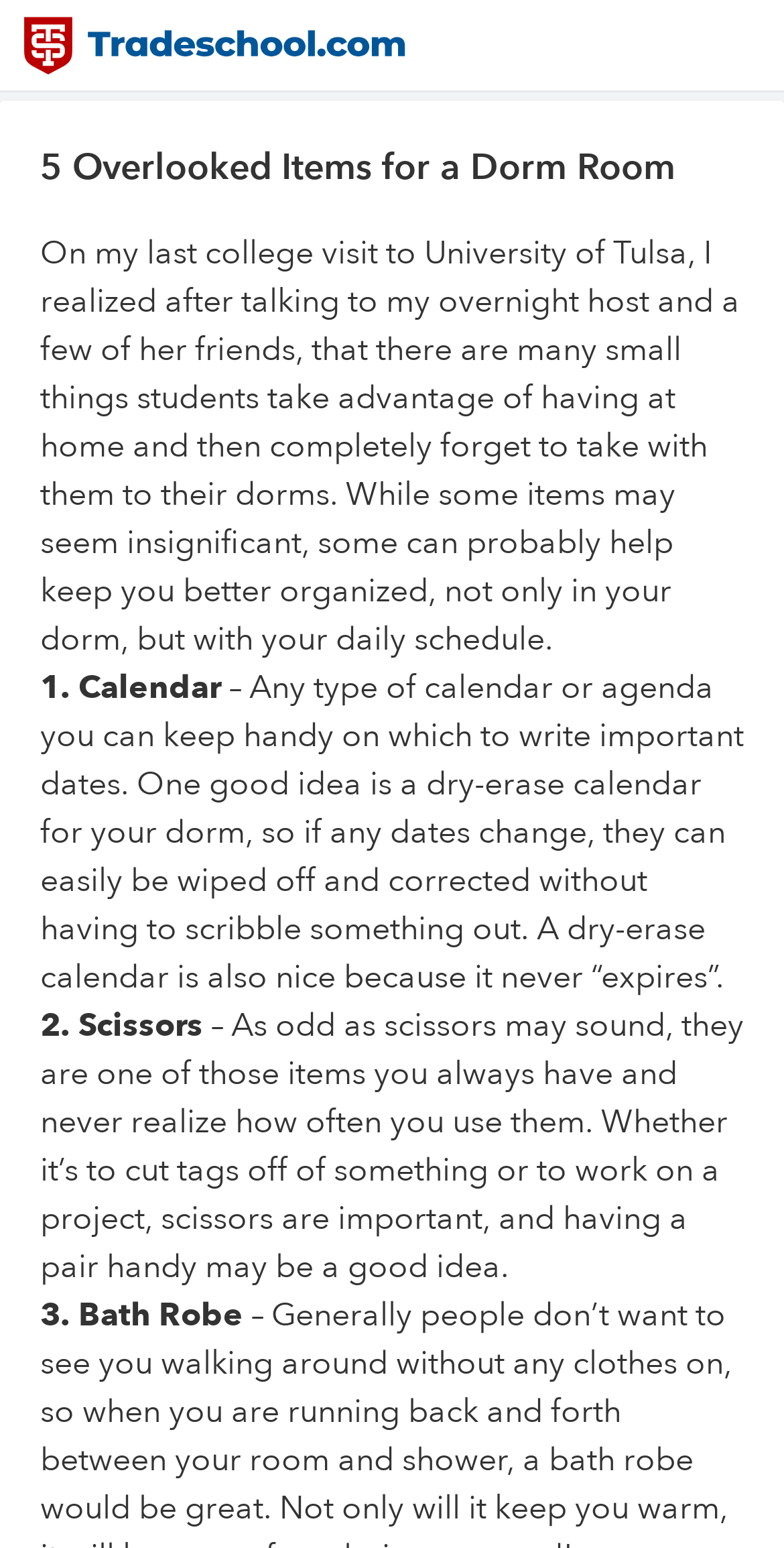Give a succinct answer to this question in a single word or phrase: 
How many overlooked items are mentioned in the article?

At least 3